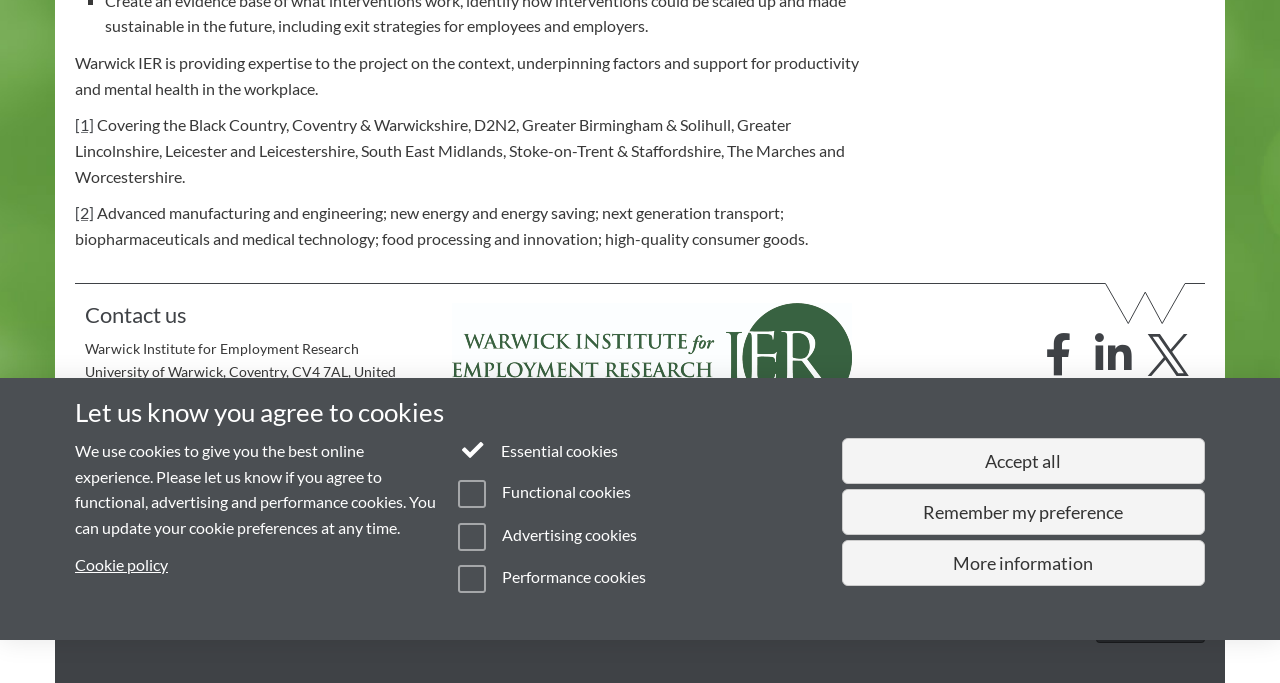Find the bounding box coordinates for the HTML element described as: "Modern Slavery Statement". The coordinates should consist of four float values between 0 and 1, i.e., [left, top, right, bottom].

[0.314, 0.917, 0.422, 0.939]